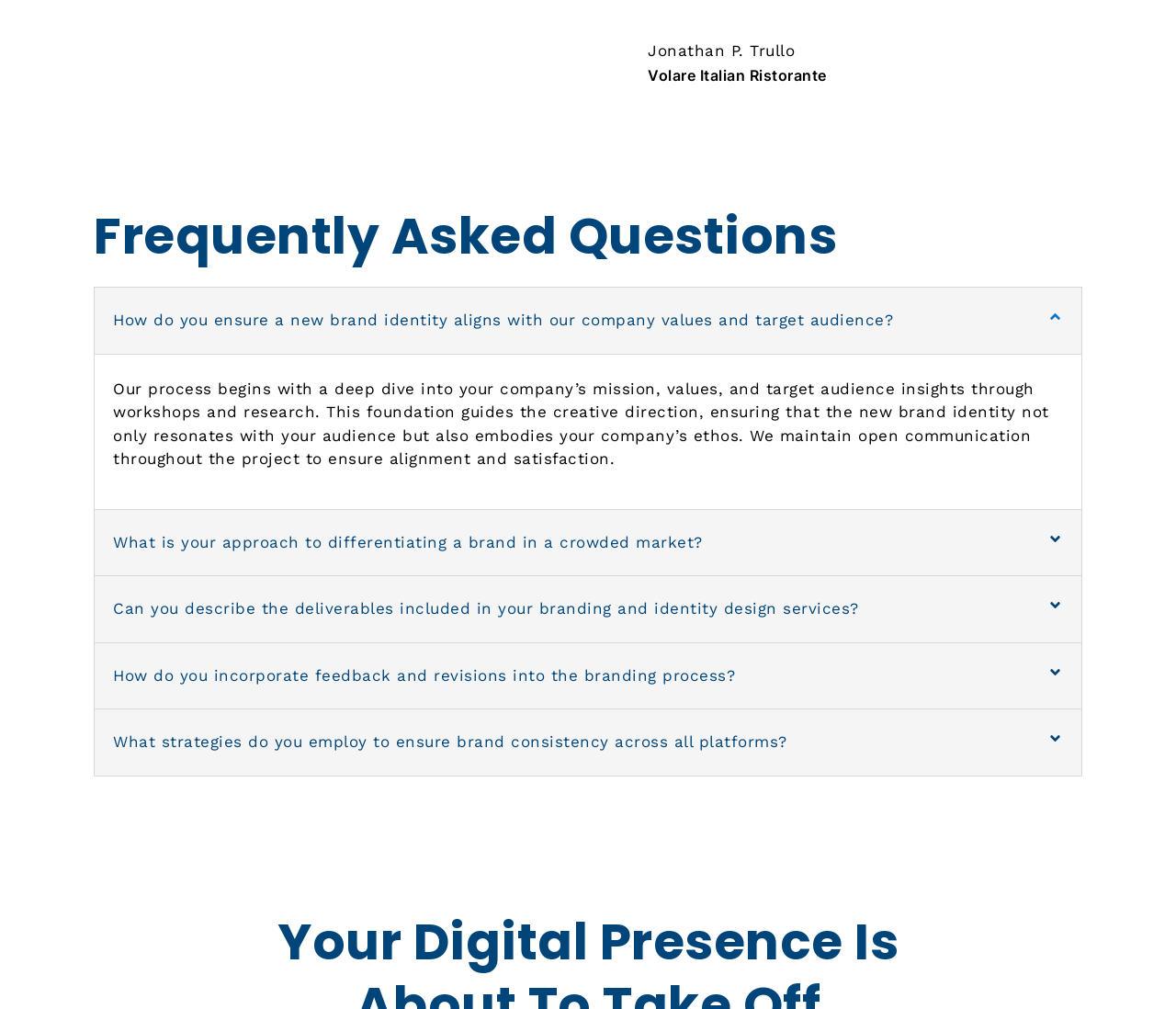Please identify the bounding box coordinates of the area I need to click to accomplish the following instruction: "Read the answer about differentiating a brand in a crowded market".

[0.081, 0.505, 0.919, 0.57]